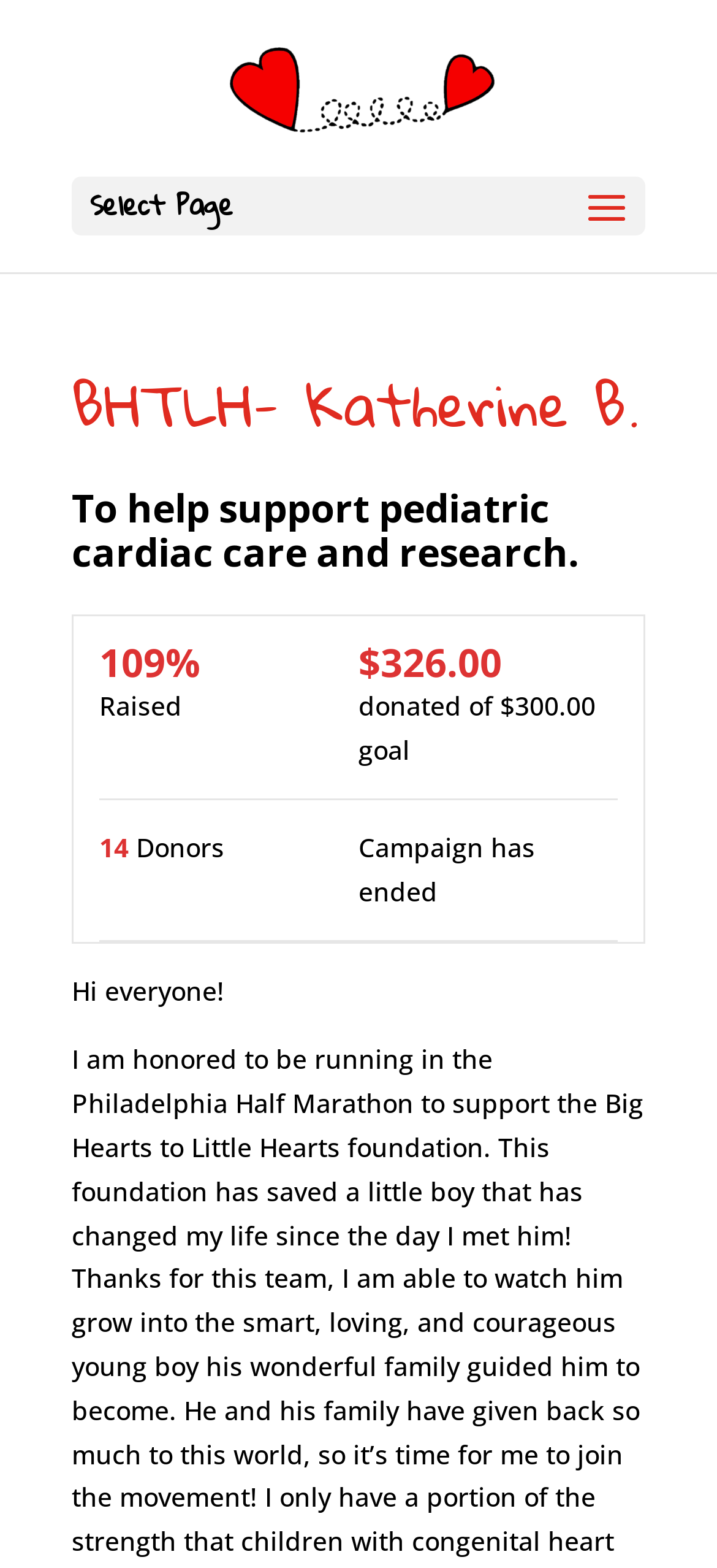Can you extract the primary headline text from the webpage?

BHTLH- Katherine B.